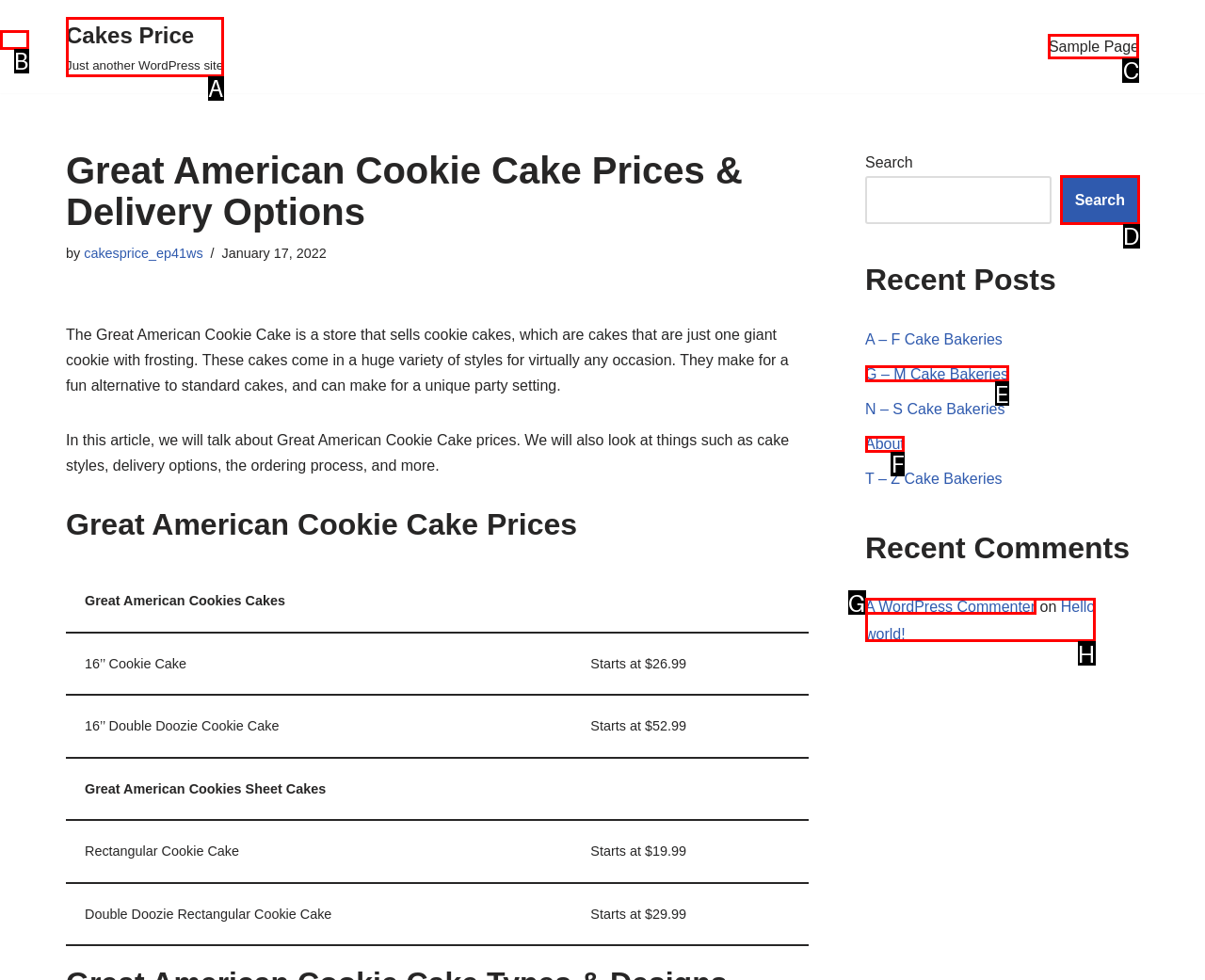Identify the letter of the option to click in order to Click on the 'Sample Page' link. Answer with the letter directly.

C